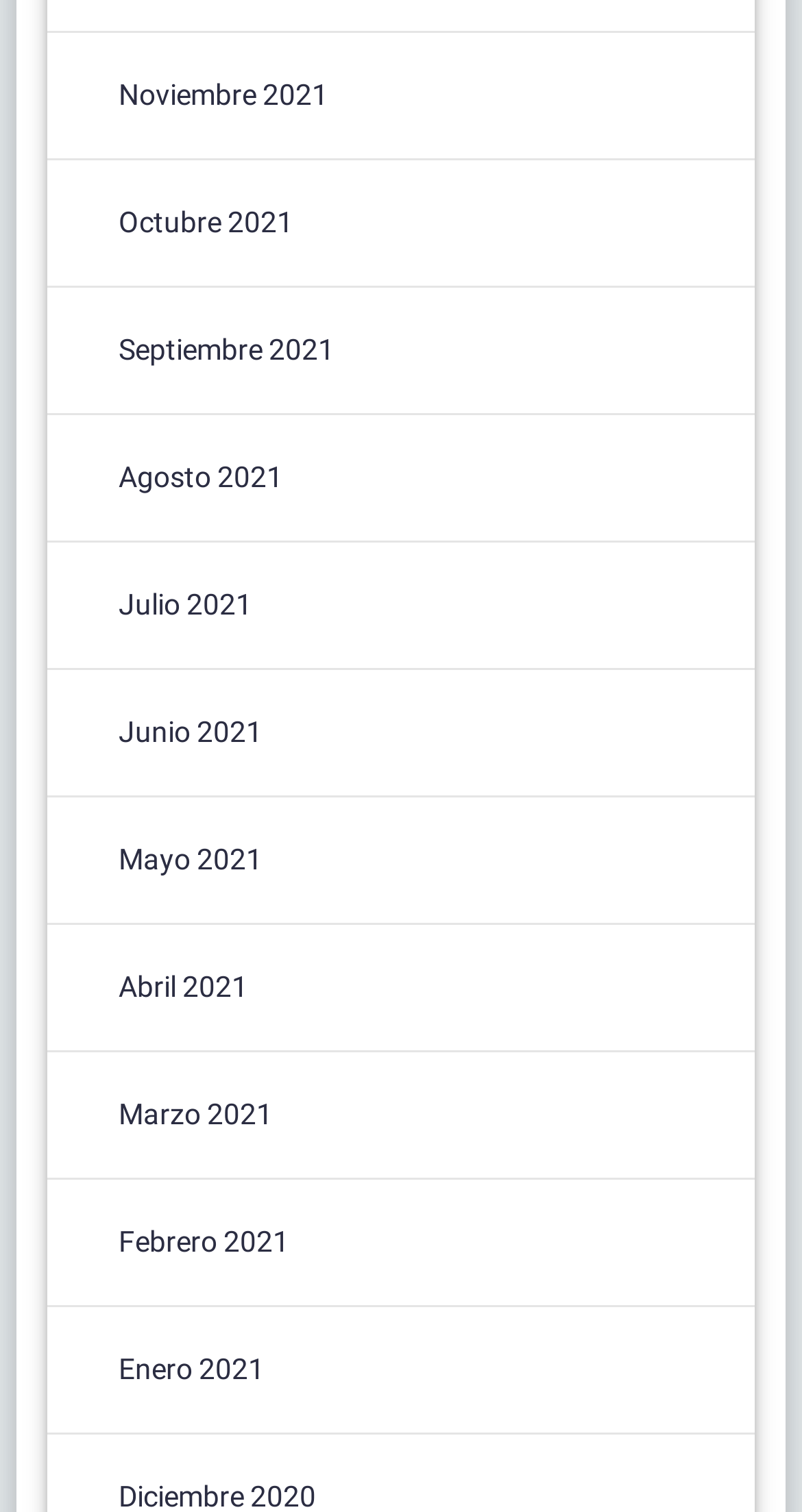Pinpoint the bounding box coordinates of the clickable area needed to execute the instruction: "view July 2021". The coordinates should be specified as four float numbers between 0 and 1, i.e., [left, top, right, bottom].

[0.148, 0.385, 0.315, 0.414]